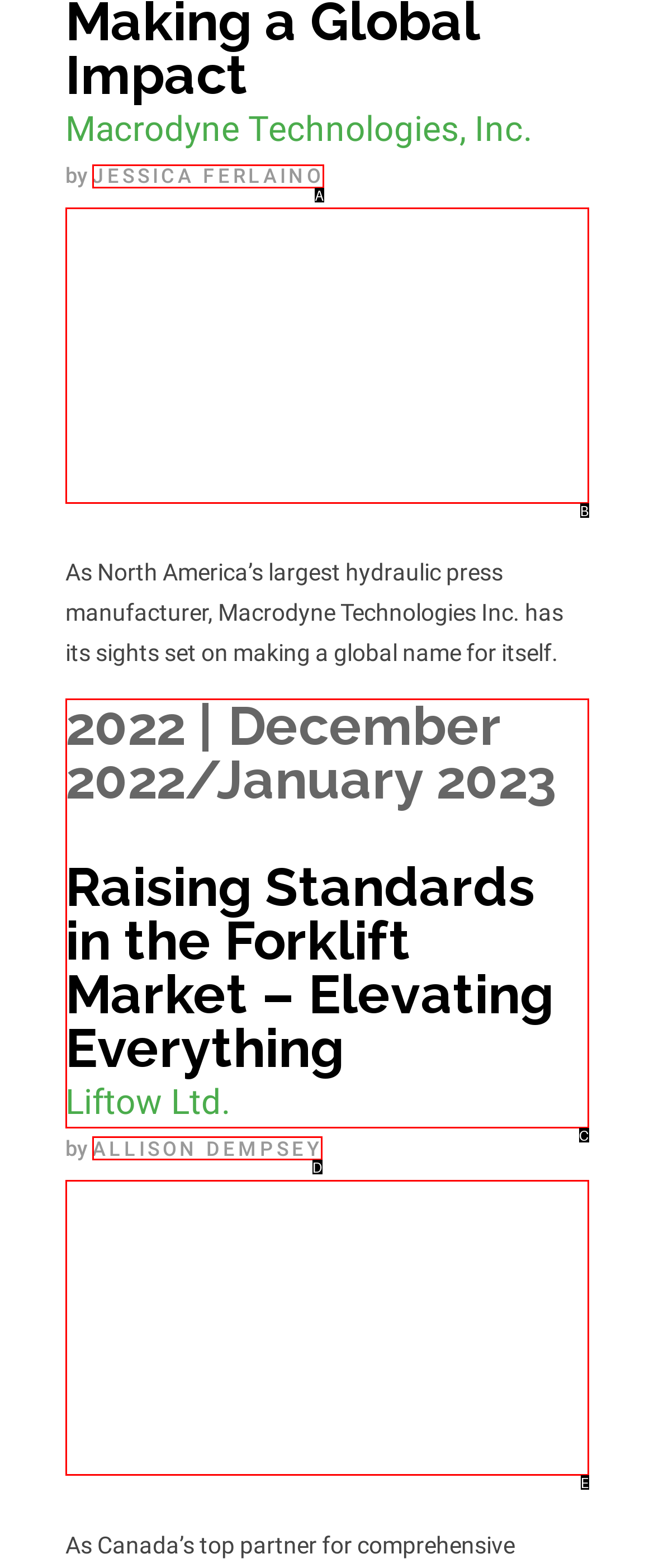From the given options, choose the HTML element that aligns with the description: Cart. Respond with the letter of the selected element.

None